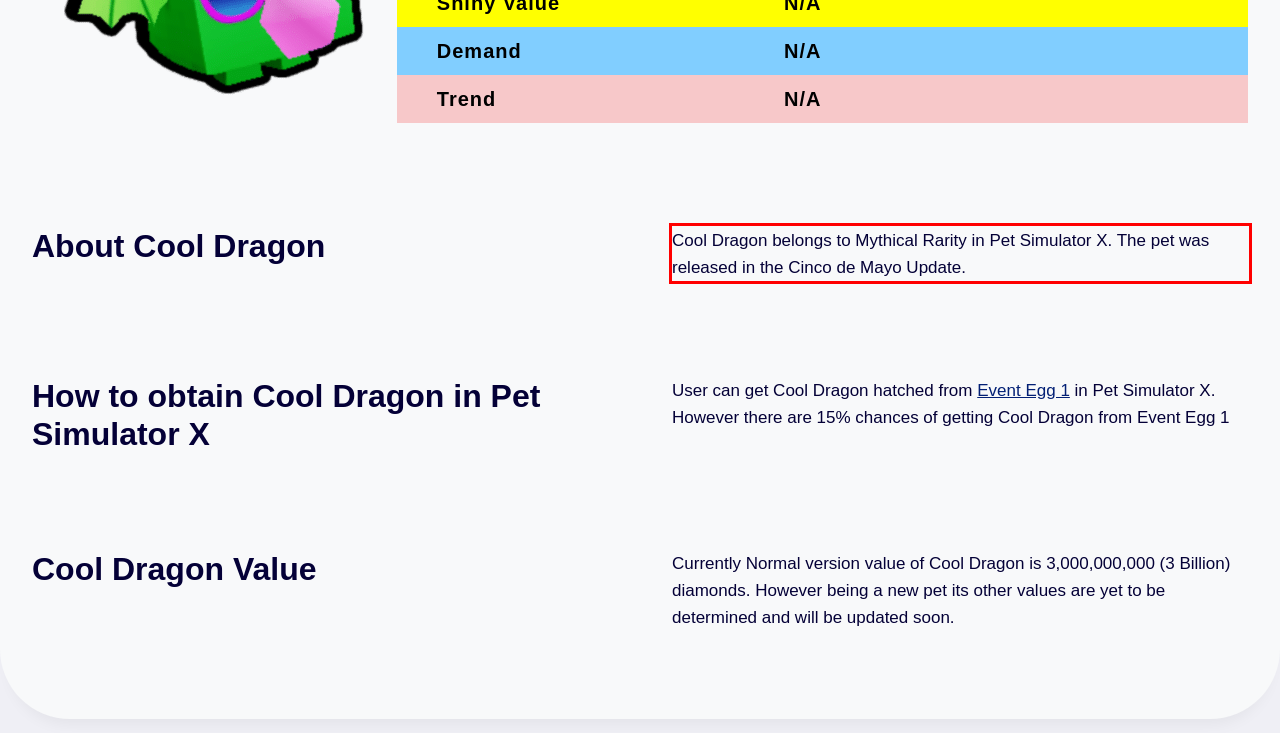You are provided with a screenshot of a webpage that includes a red bounding box. Extract and generate the text content found within the red bounding box.

Cool Dragon belongs to Mythical Rarity in Pet Simulator X. The pet was released in the Cinco de Mayo Update.